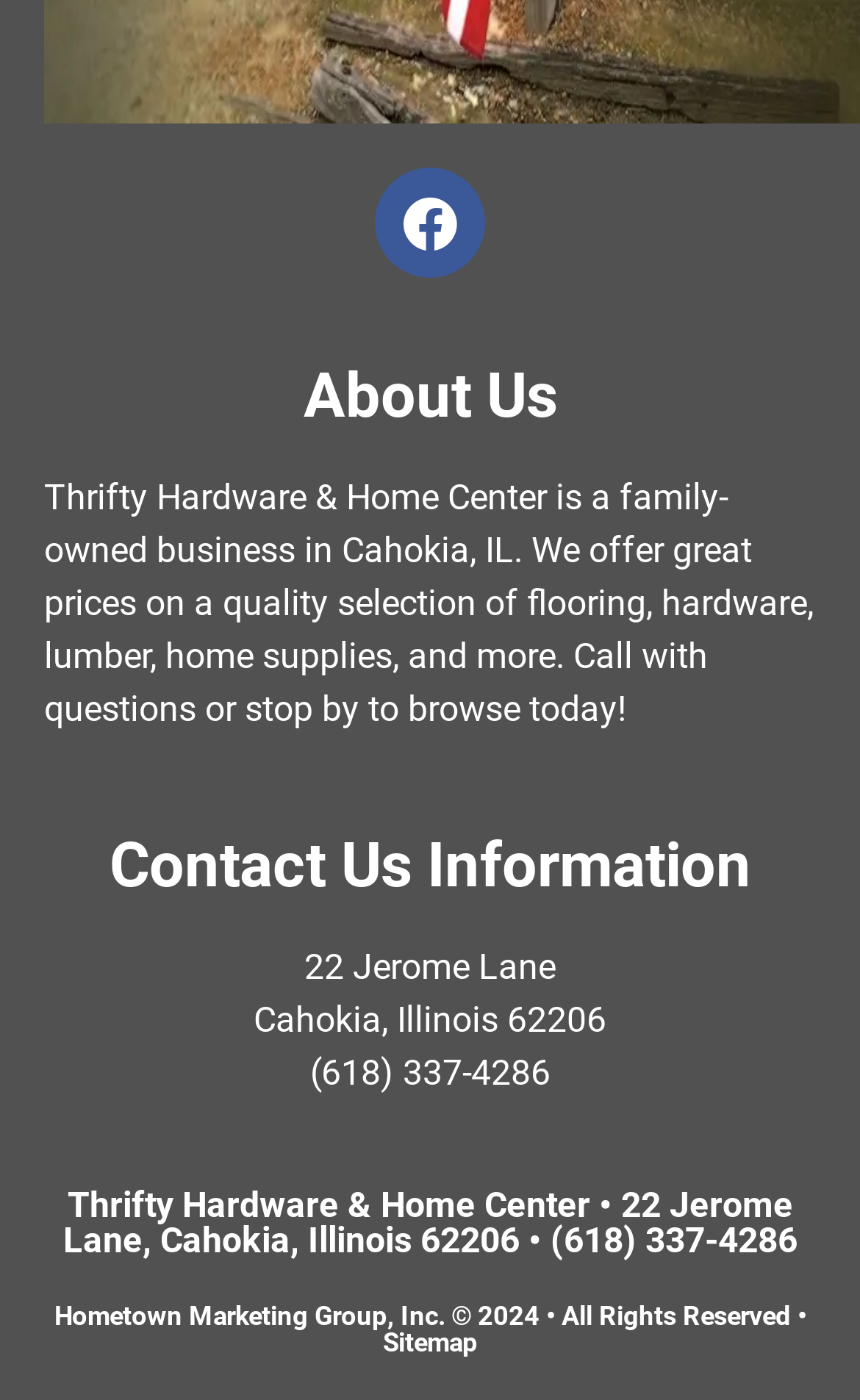From the webpage screenshot, identify the region described by 22 Jerome LaneCahokia, Illinois 62206. Provide the bounding box coordinates as (top-left x, top-left y, bottom-right x, bottom-right y), with each value being a floating point number between 0 and 1.

[0.295, 0.675, 0.705, 0.743]